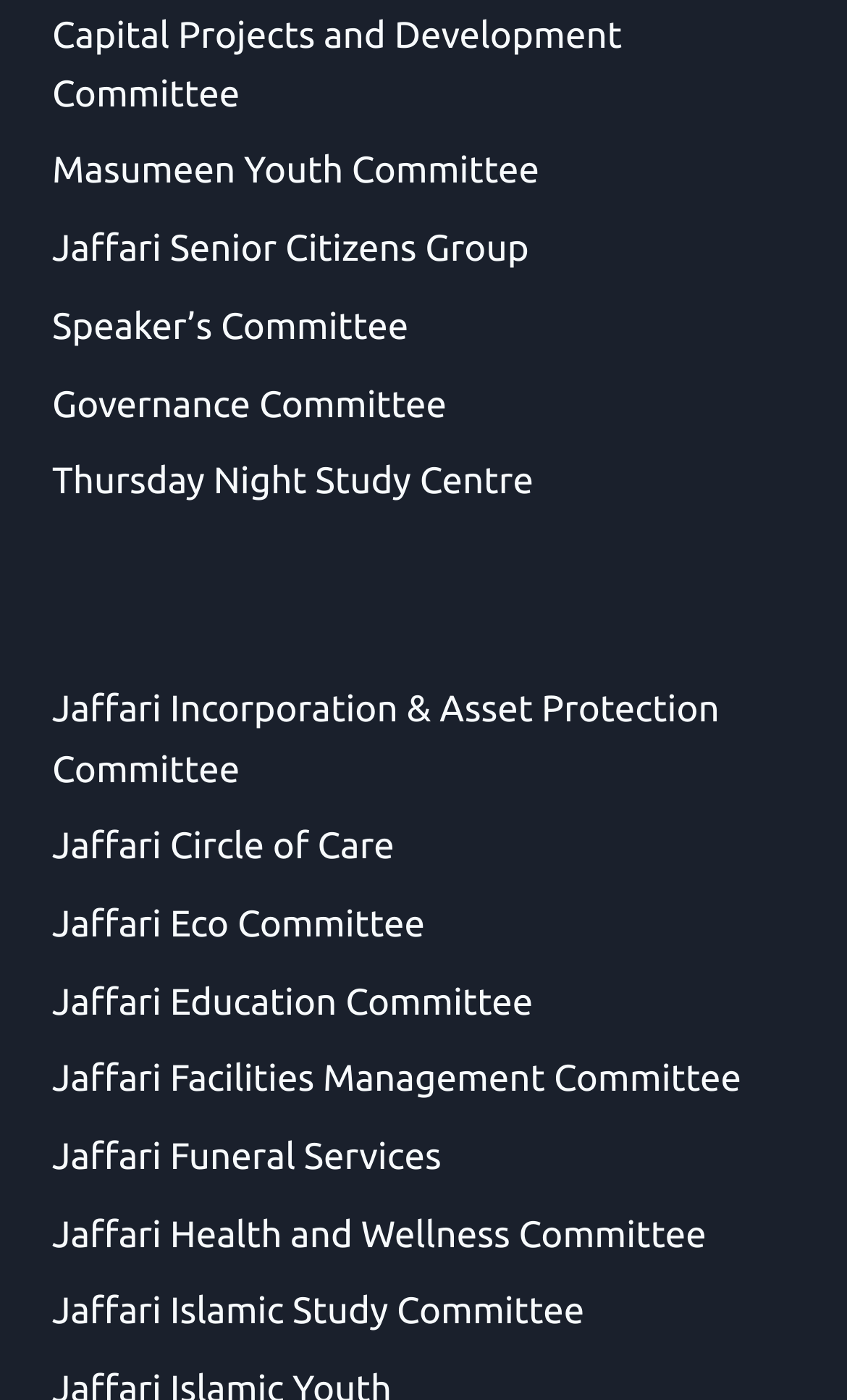What is the first committee listed? Based on the screenshot, please respond with a single word or phrase.

Capital Projects and Development Committee